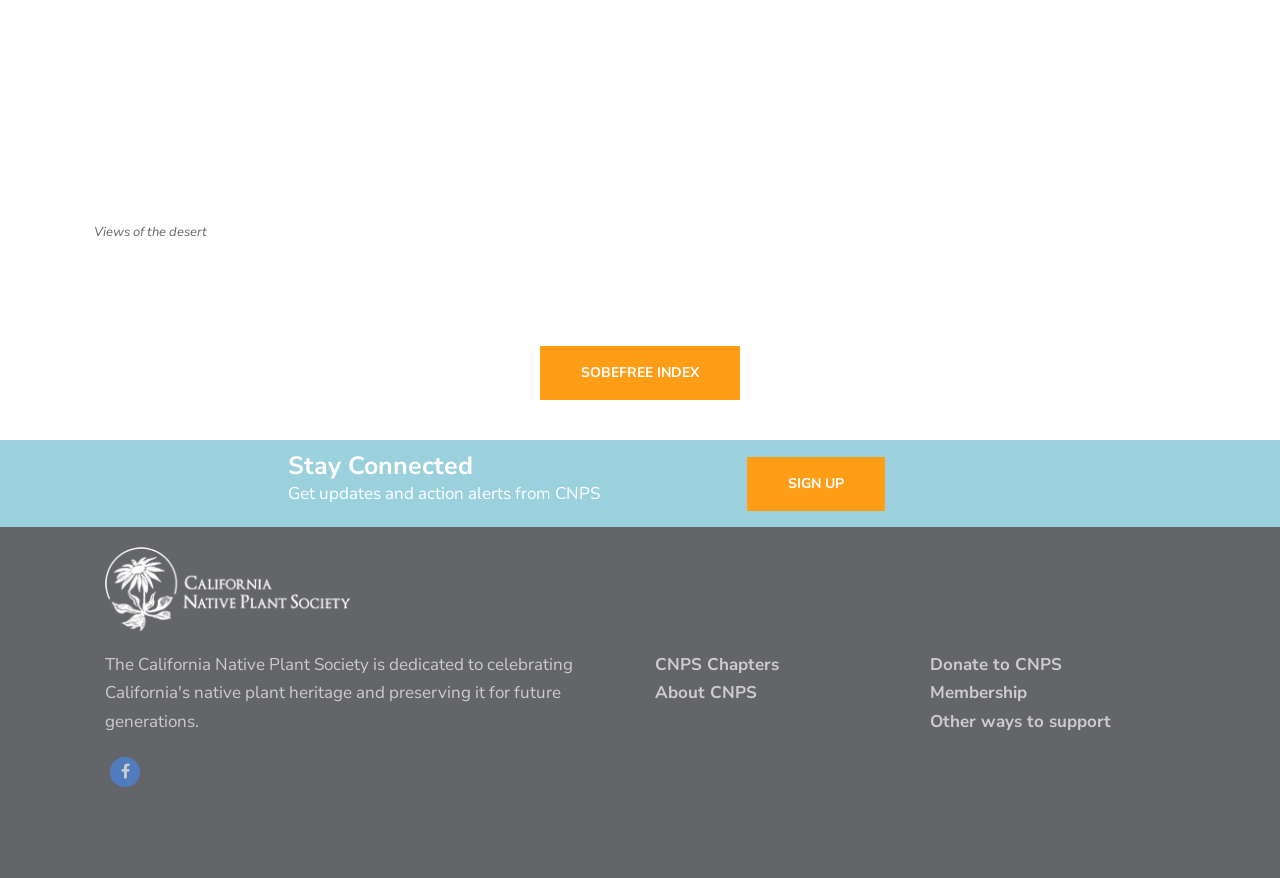Please specify the bounding box coordinates of the clickable region necessary for completing the following instruction: "Sign up for updates". The coordinates must consist of four float numbers between 0 and 1, i.e., [left, top, right, bottom].

[0.583, 0.52, 0.691, 0.582]